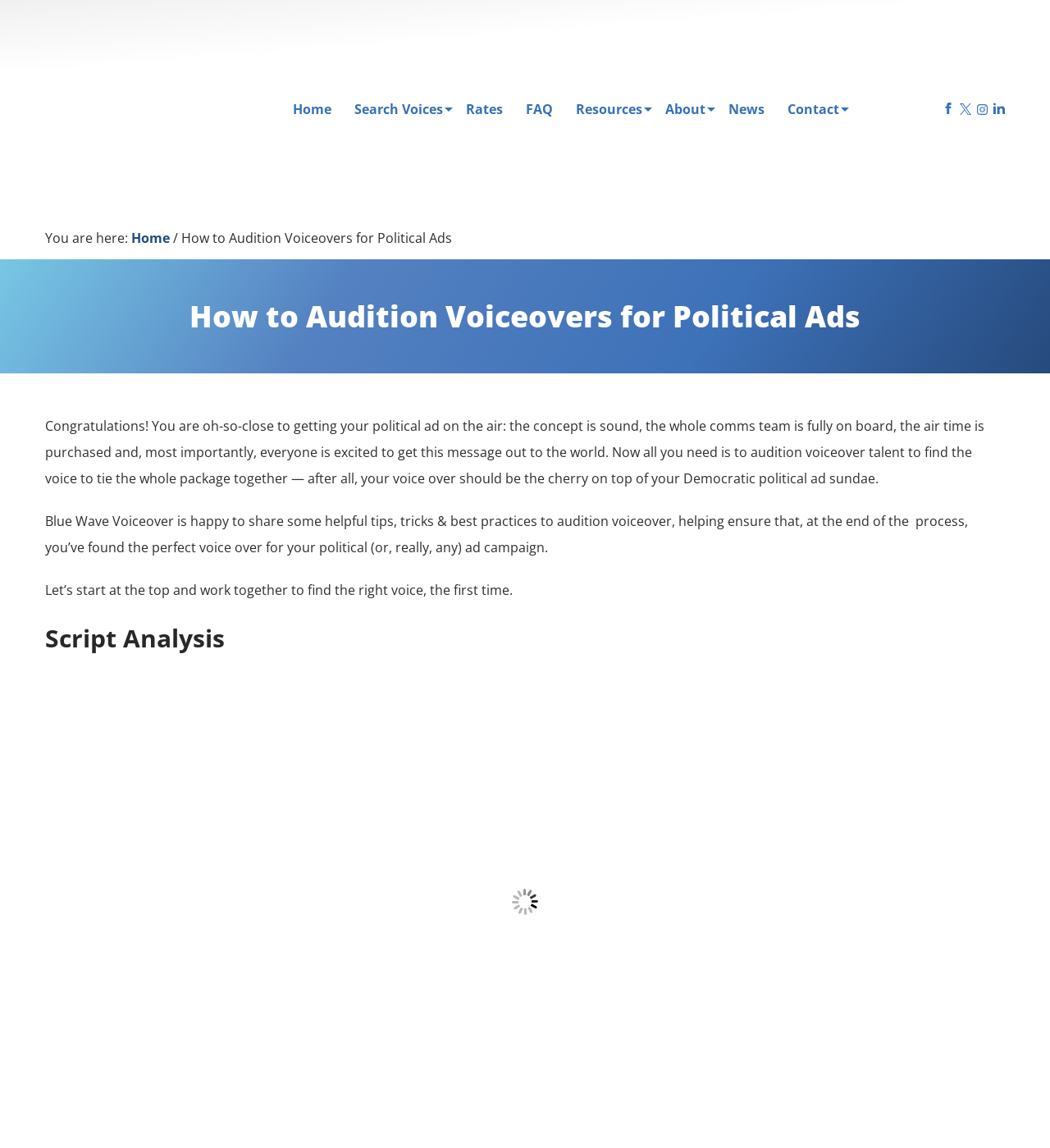Using the description: "Home", identify the bounding box of the corresponding UI element in the screenshot.

[0.279, 0.088, 0.316, 0.101]